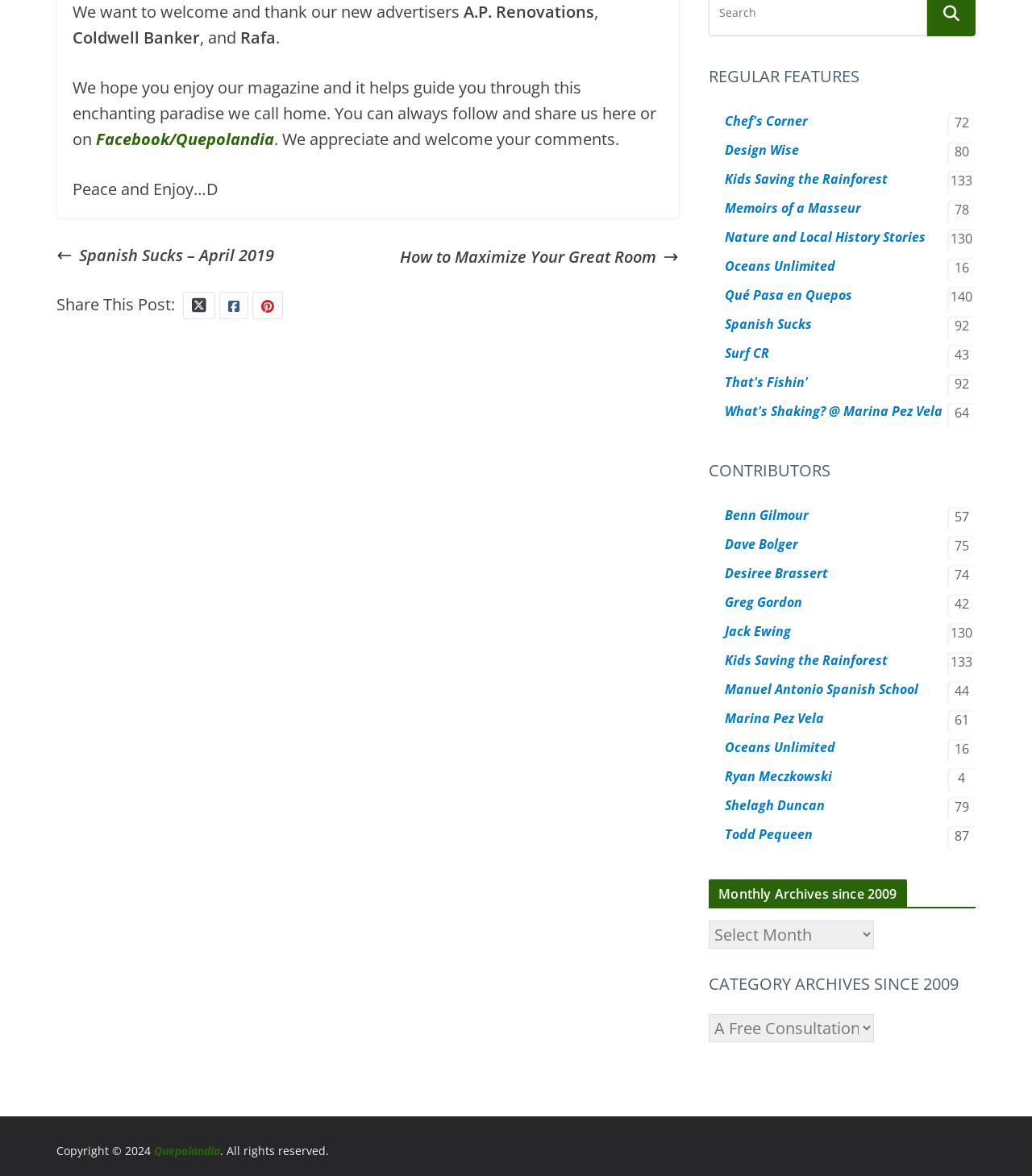How many regular features are listed?
Give a comprehensive and detailed explanation for the question.

The regular features are listed in the 'REGULAR FEATURES' section, and there are 12 links with names, each corresponding to a regular feature.